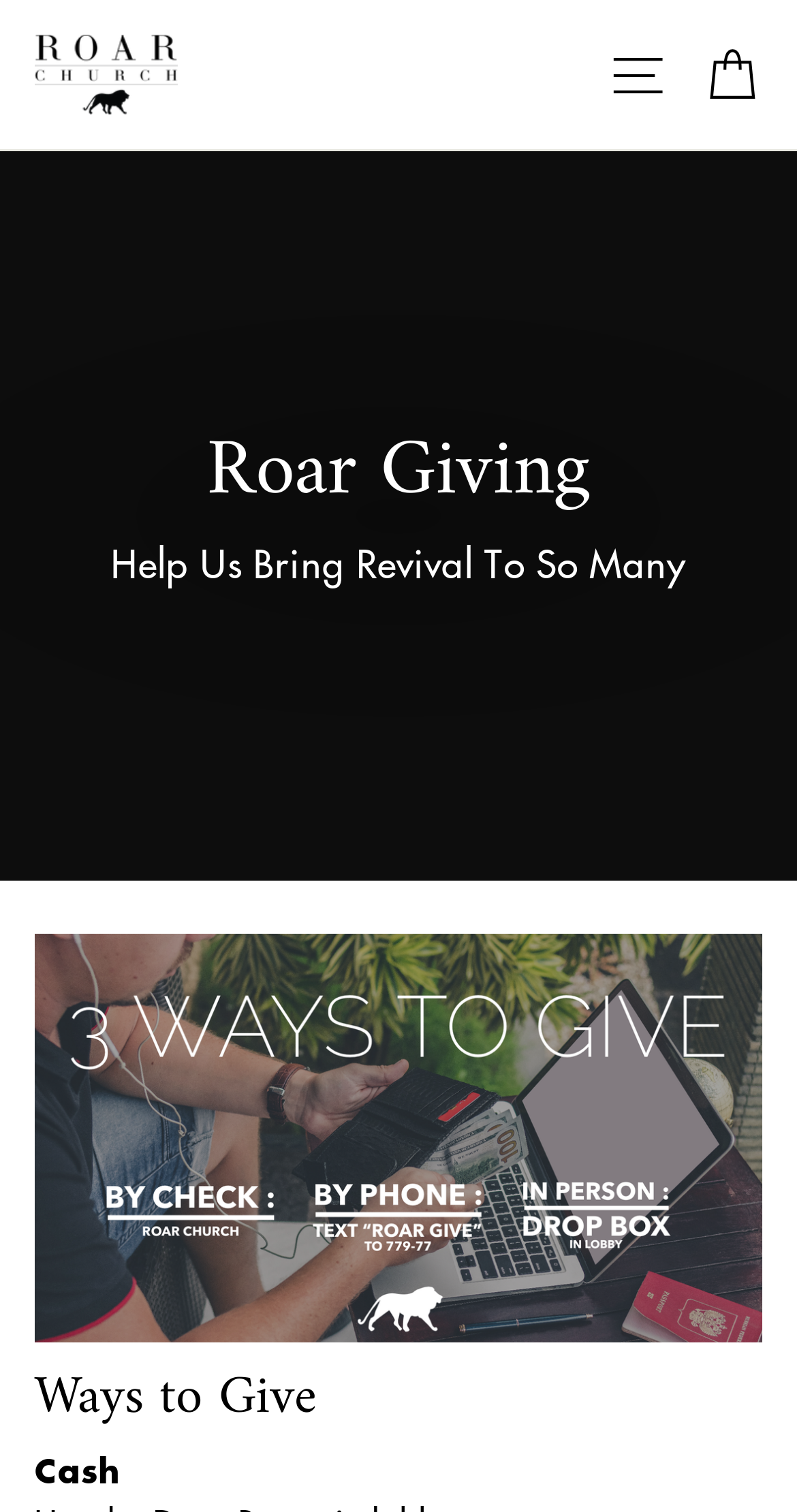What is the navigation menu called?
Please answer the question with a detailed response using the information from the screenshot.

The navigation menu is called 'Site navigation', which is indicated by the button element with the text 'Site navigation' and is expandable.